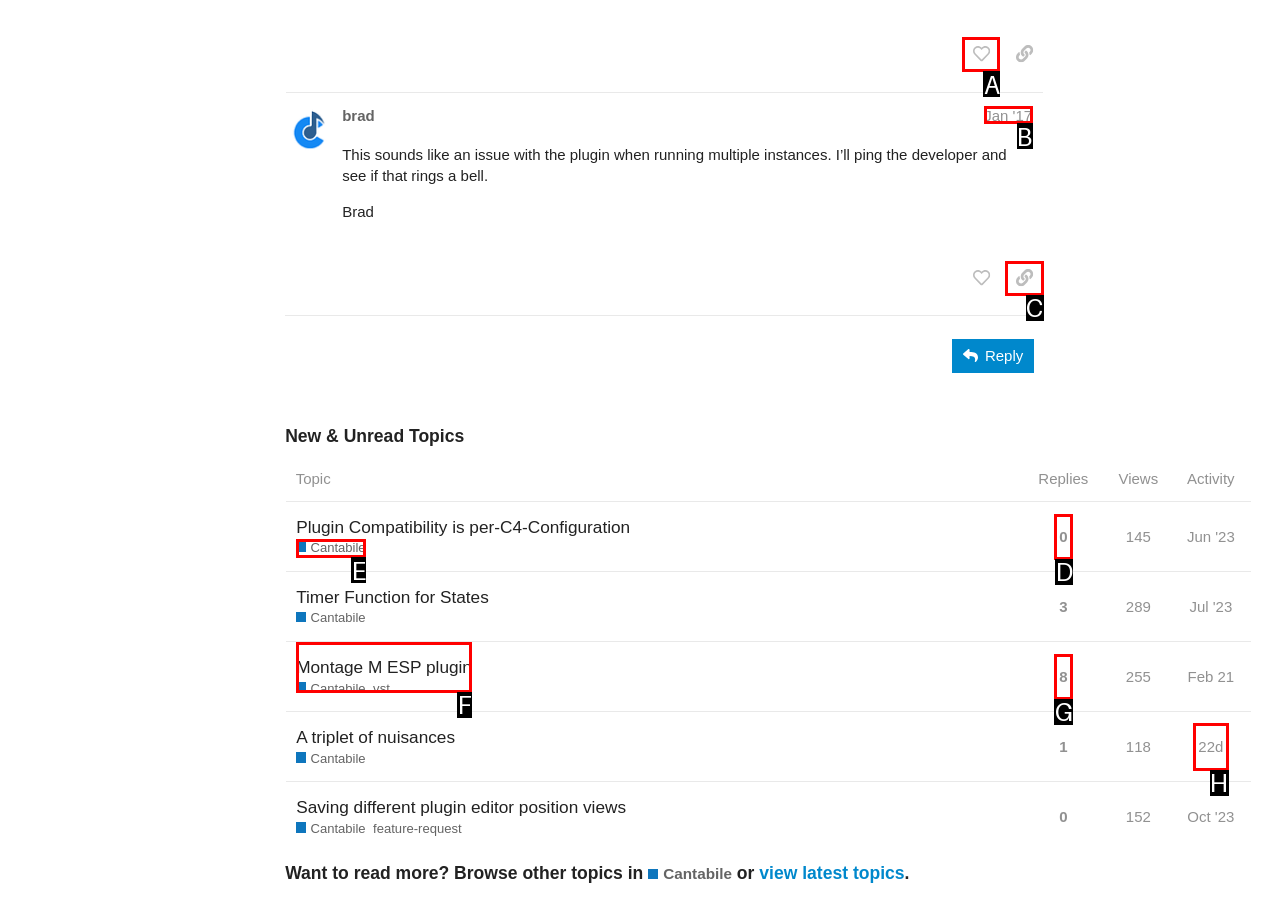Select the proper HTML element to perform the given task: like this post Answer with the corresponding letter from the provided choices.

A